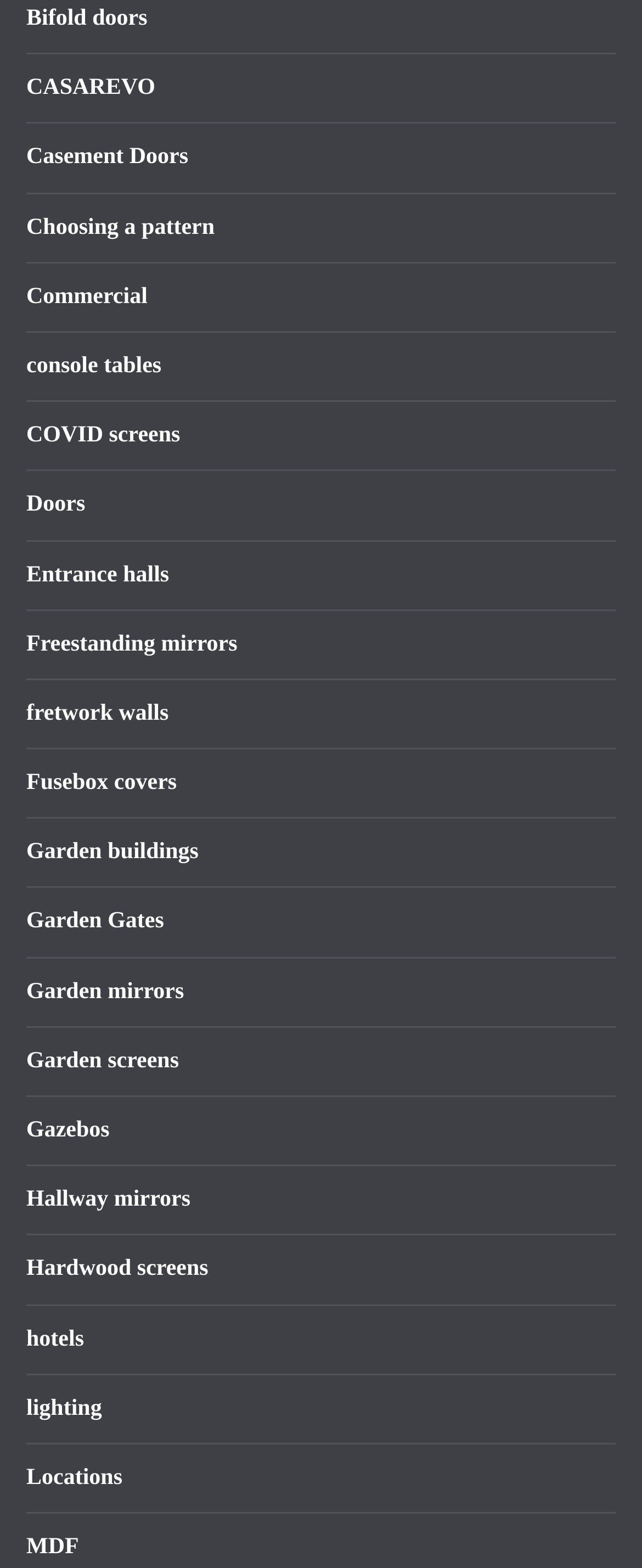Determine the bounding box coordinates of the section I need to click to execute the following instruction: "Visit the CASAREVO page". Provide the coordinates as four float numbers between 0 and 1, i.e., [left, top, right, bottom].

[0.041, 0.049, 0.242, 0.064]